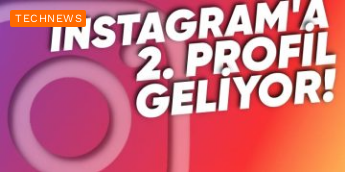Utilize the details in the image to give a detailed response to the question: What is the language of the announcement?

The announcement 'Instagram'a 2. Profil Geliyor!' is written in Turkish, which translates to 'A 2nd Profile is Coming to Instagram!' in English, indicating that the content is targeted towards Turkish-speaking users.